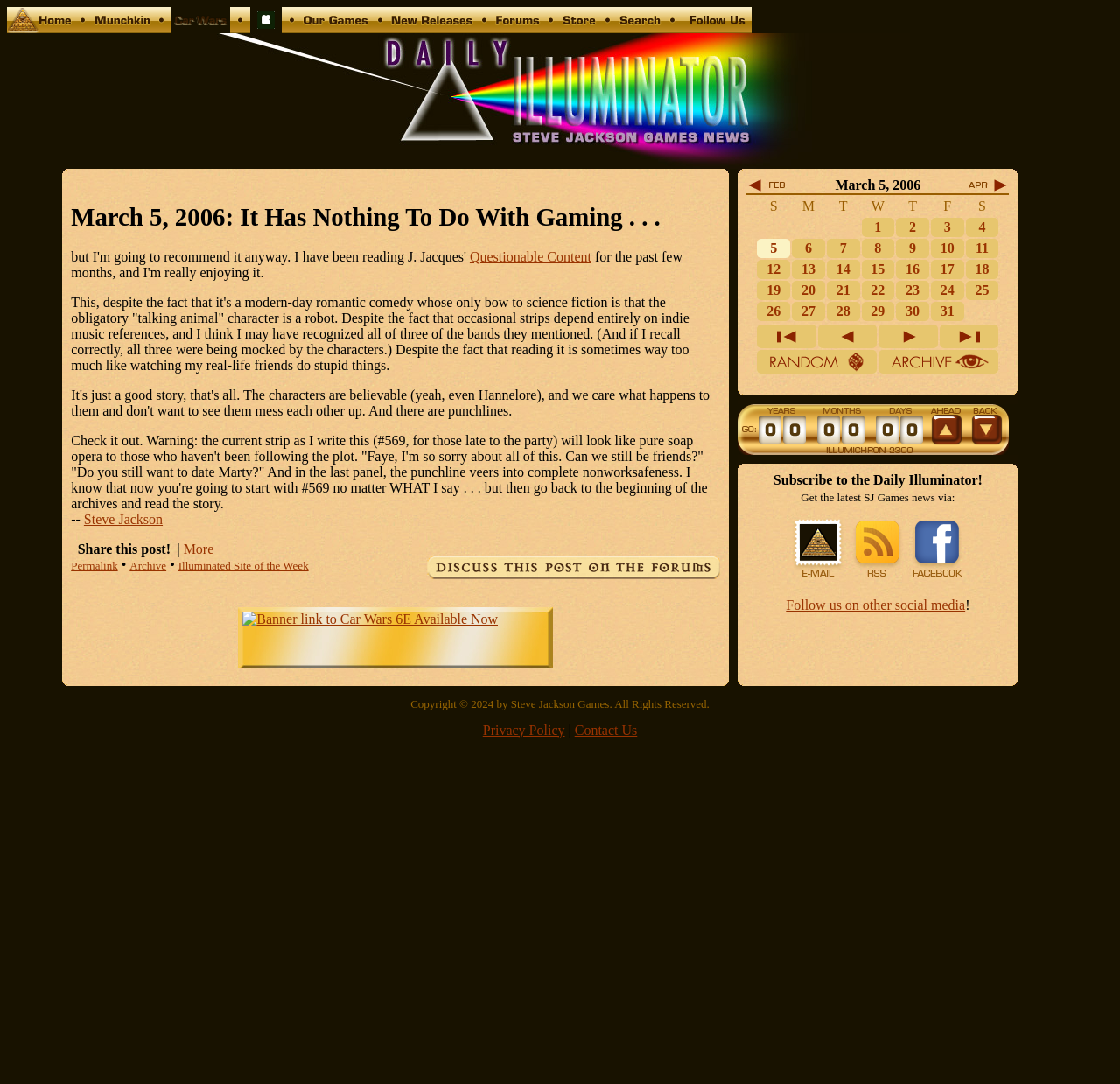What is the name of the website?
Examine the webpage screenshot and provide an in-depth answer to the question.

The name of the website can be found in the root element 'Daily Illuminator: It Has Nothing To Do With Gaming...' which is focused on the webpage.